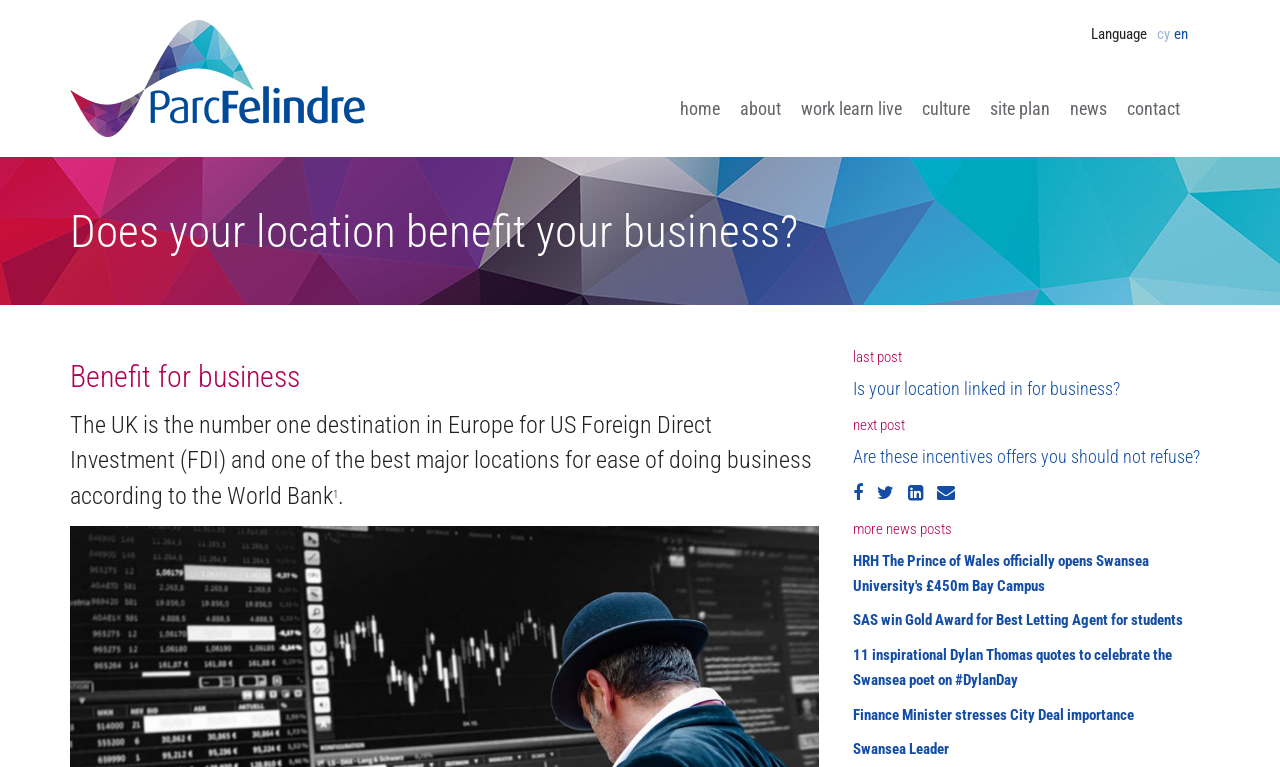From the screenshot, find the bounding box of the UI element matching this description: "work learn live". Supply the bounding box coordinates in the form [left, top, right, bottom], each a float between 0 and 1.

[0.618, 0.121, 0.712, 0.163]